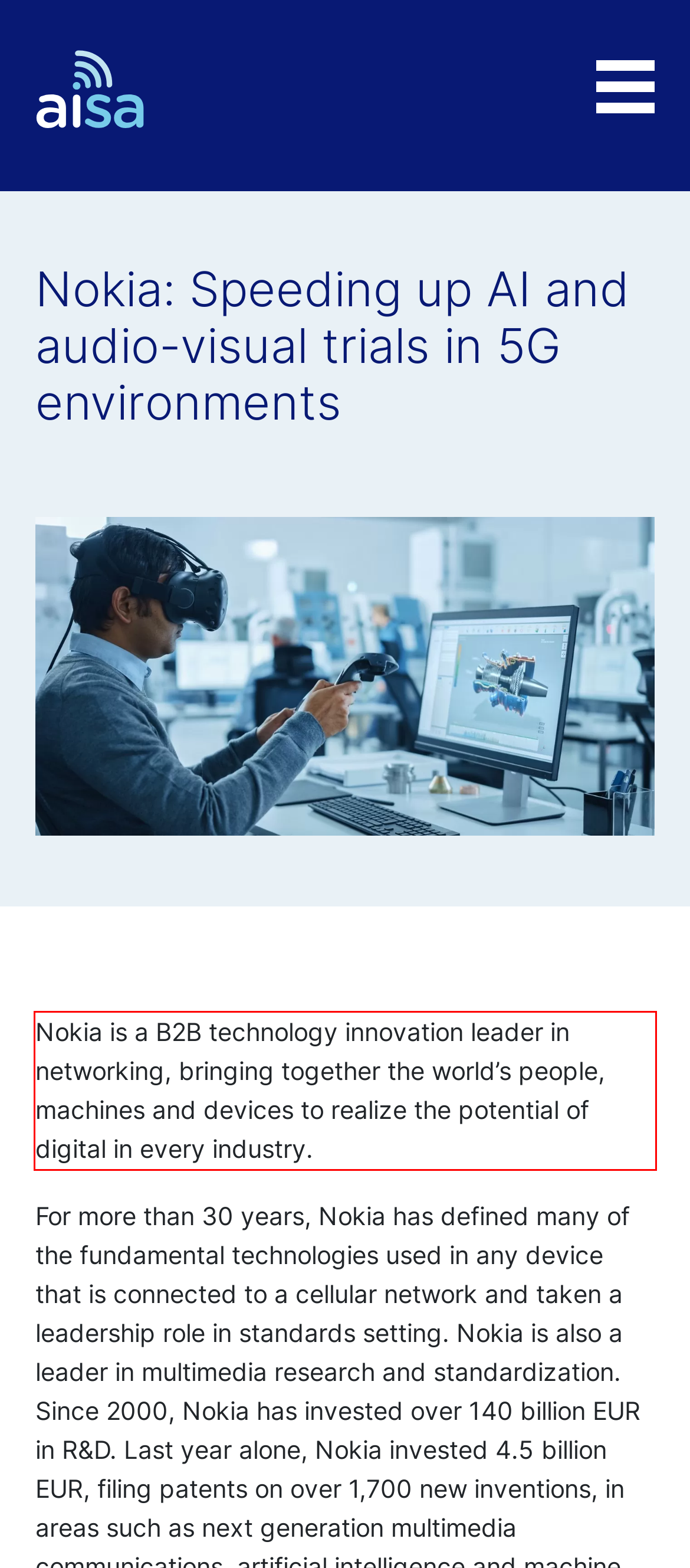Please take the screenshot of the webpage, find the red bounding box, and generate the text content that is within this red bounding box.

Nokia is a B2B technology innovation leader in networking, bringing together the world’s people, machines and devices to realize the potential of digital in every industry.